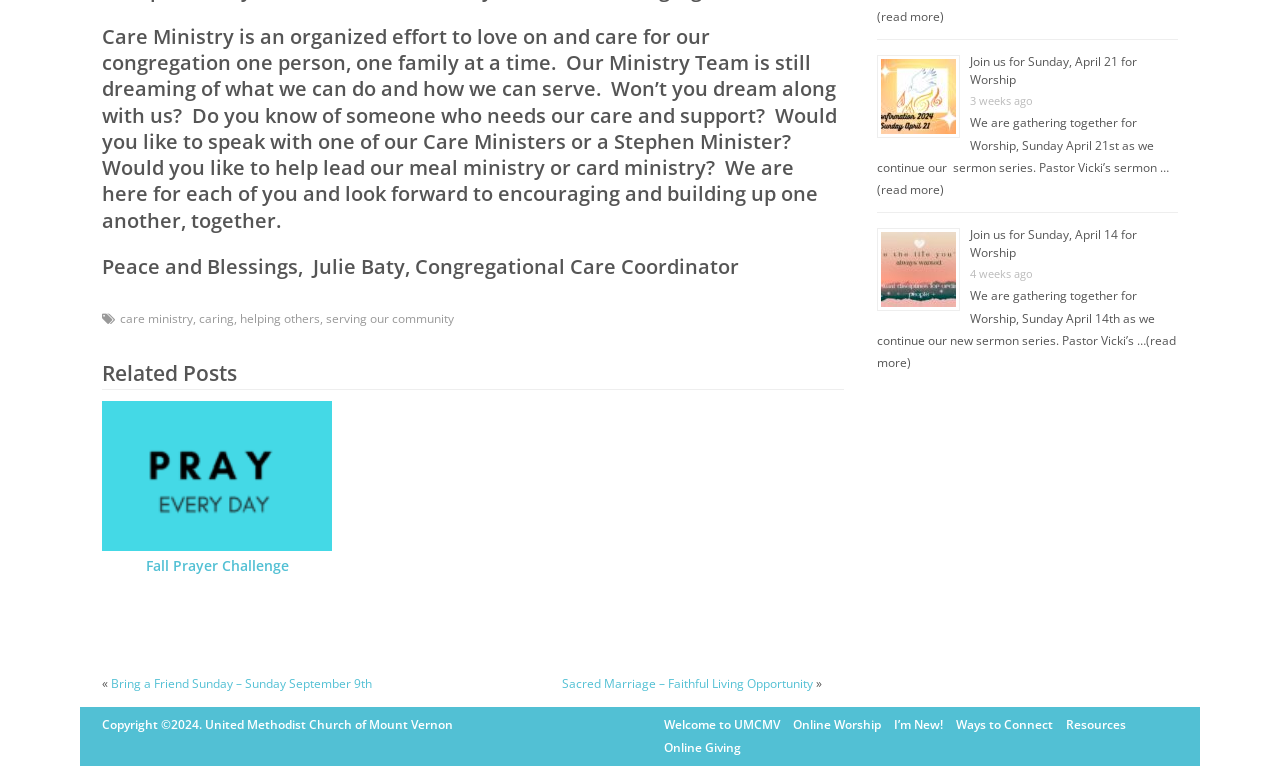Please specify the bounding box coordinates of the clickable section necessary to execute the following command: "Check the 'Online Giving' page".

[0.519, 0.964, 0.579, 0.987]